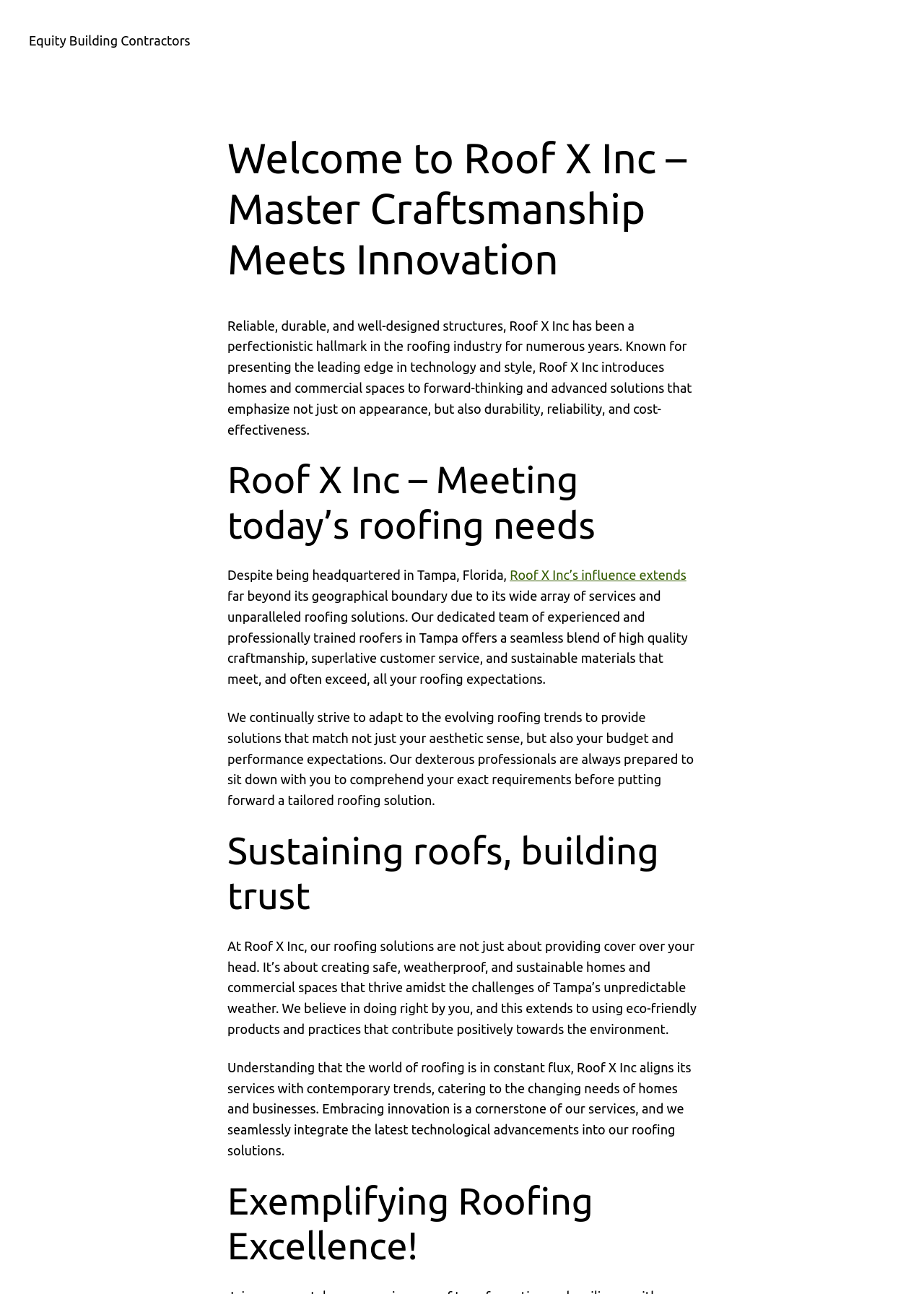What does the company prioritize in its roofing solutions?
Could you give a comprehensive explanation in response to this question?

The webpage states that Roof X Inc introduces homes and commercial spaces to 'forward-thinking and advanced solutions that emphasize not just on appearance, but also durability, reliability, and cost-effectiveness', indicating that the company prioritizes these factors in its roofing solutions.